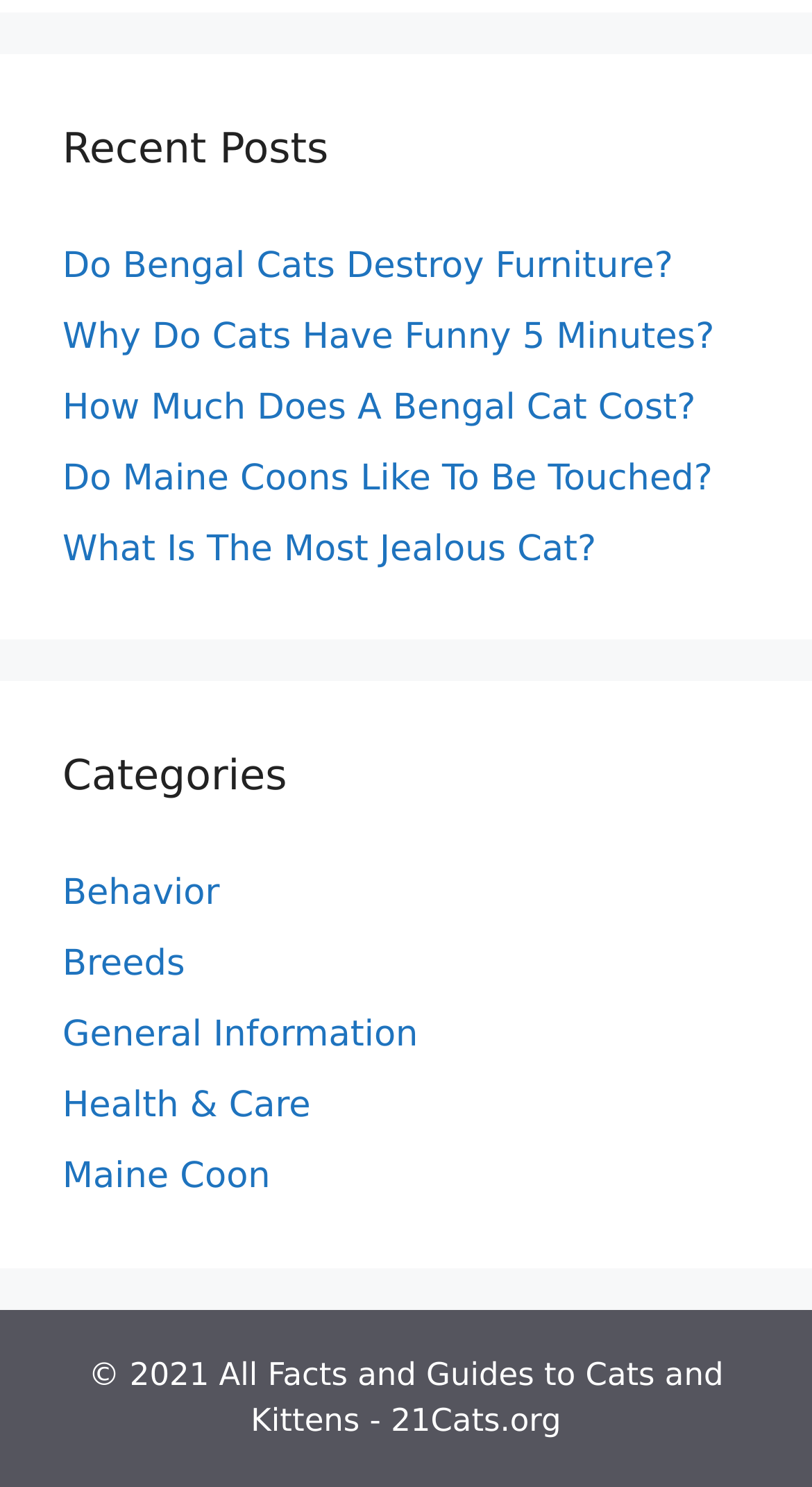Locate the bounding box coordinates of the clickable element to fulfill the following instruction: "read about Bengal Cats destroying furniture". Provide the coordinates as four float numbers between 0 and 1 in the format [left, top, right, bottom].

[0.077, 0.165, 0.829, 0.193]